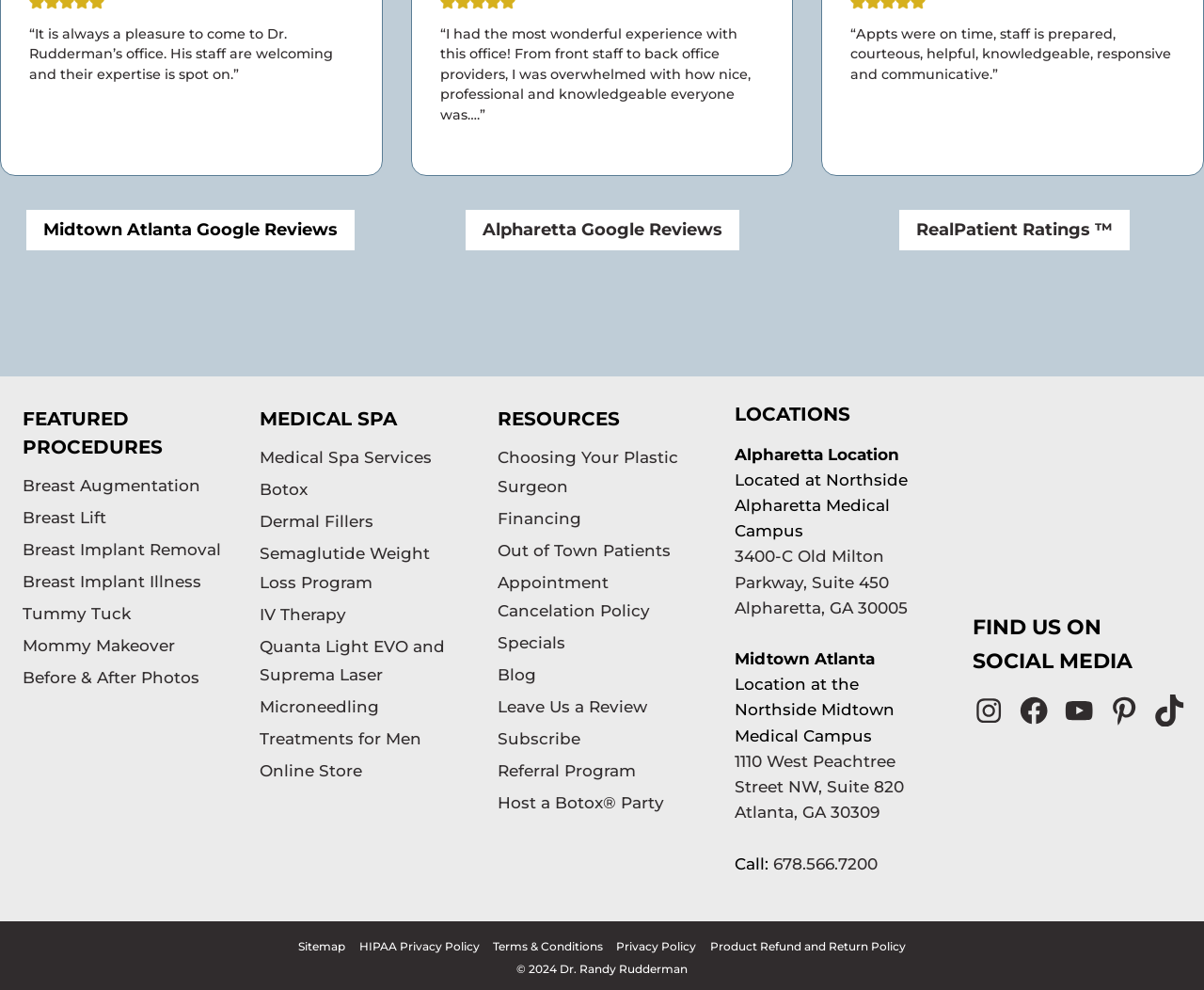Identify the bounding box coordinates of the part that should be clicked to carry out this instruction: "Learn about Breast Augmentation".

[0.019, 0.475, 0.192, 0.507]